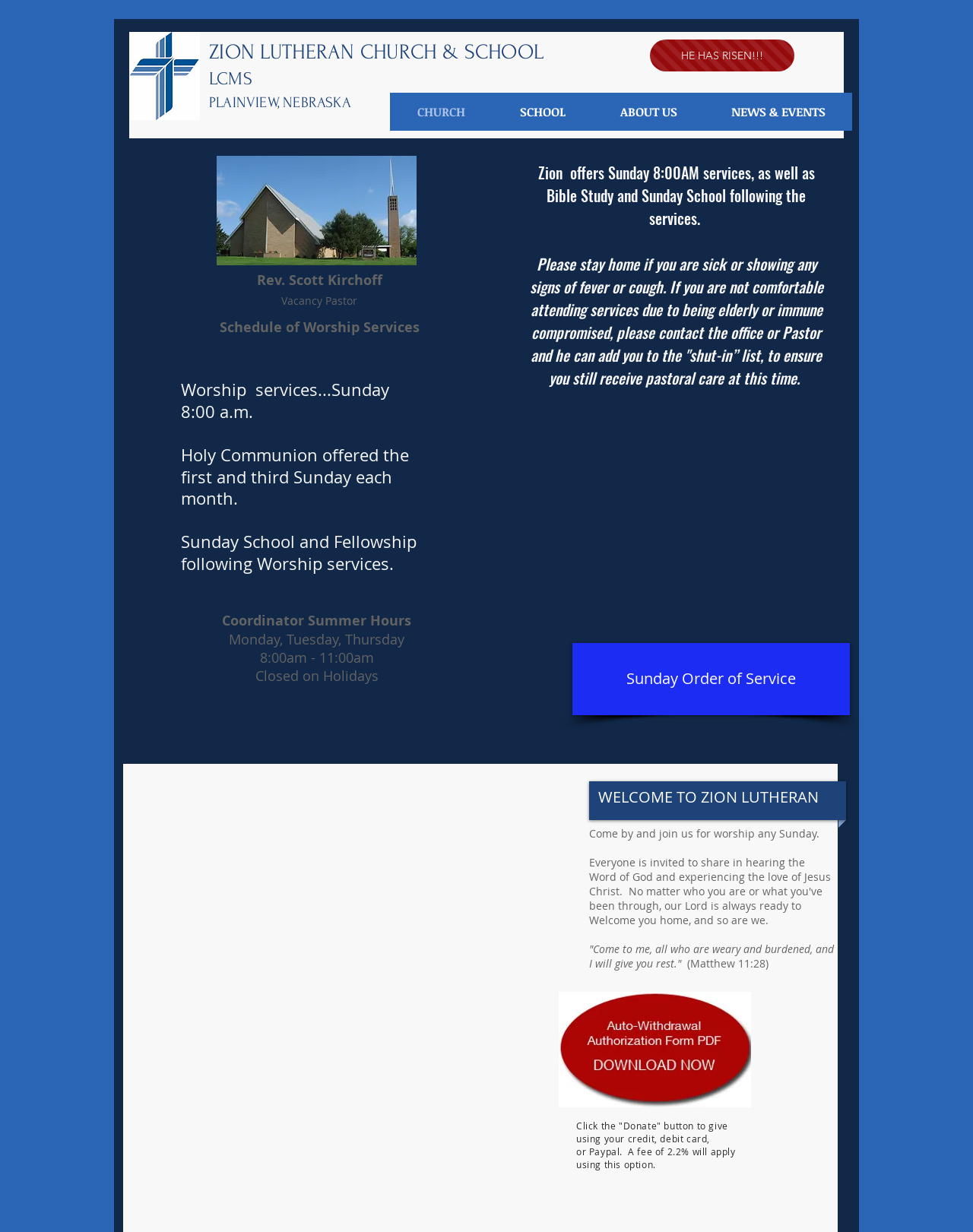Using the information in the image, give a comprehensive answer to the question: 
What is the name of the church?

The name of the church can be found in the heading elements at the top of the webpage, specifically in elements [265], [267], and [269], which together form the title 'ZION LUTHERAN CHURCH & SCHOOL - LCMS - Plainview, NE'.